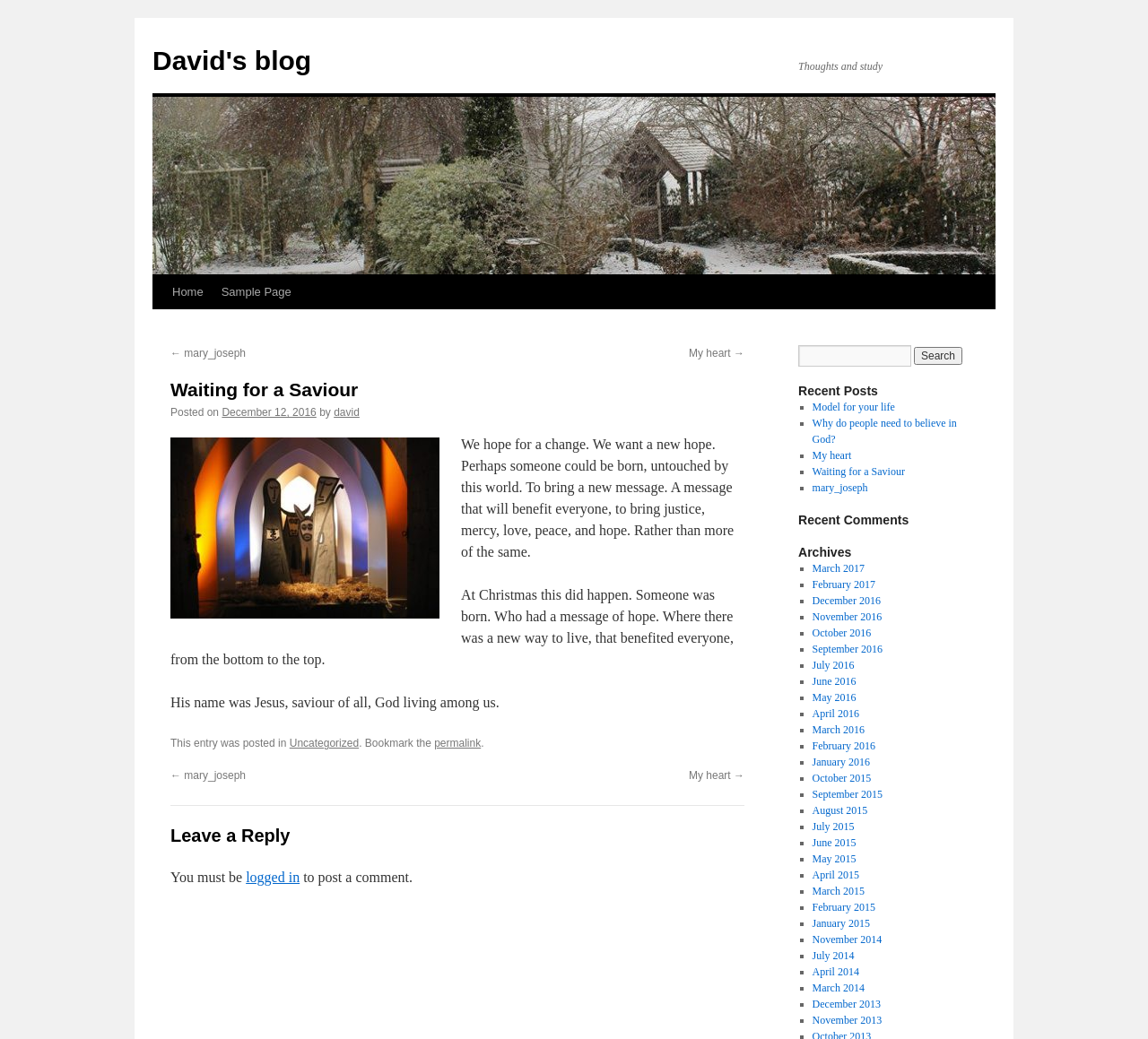Determine the bounding box for the UI element described here: "February 2016".

[0.707, 0.712, 0.762, 0.724]